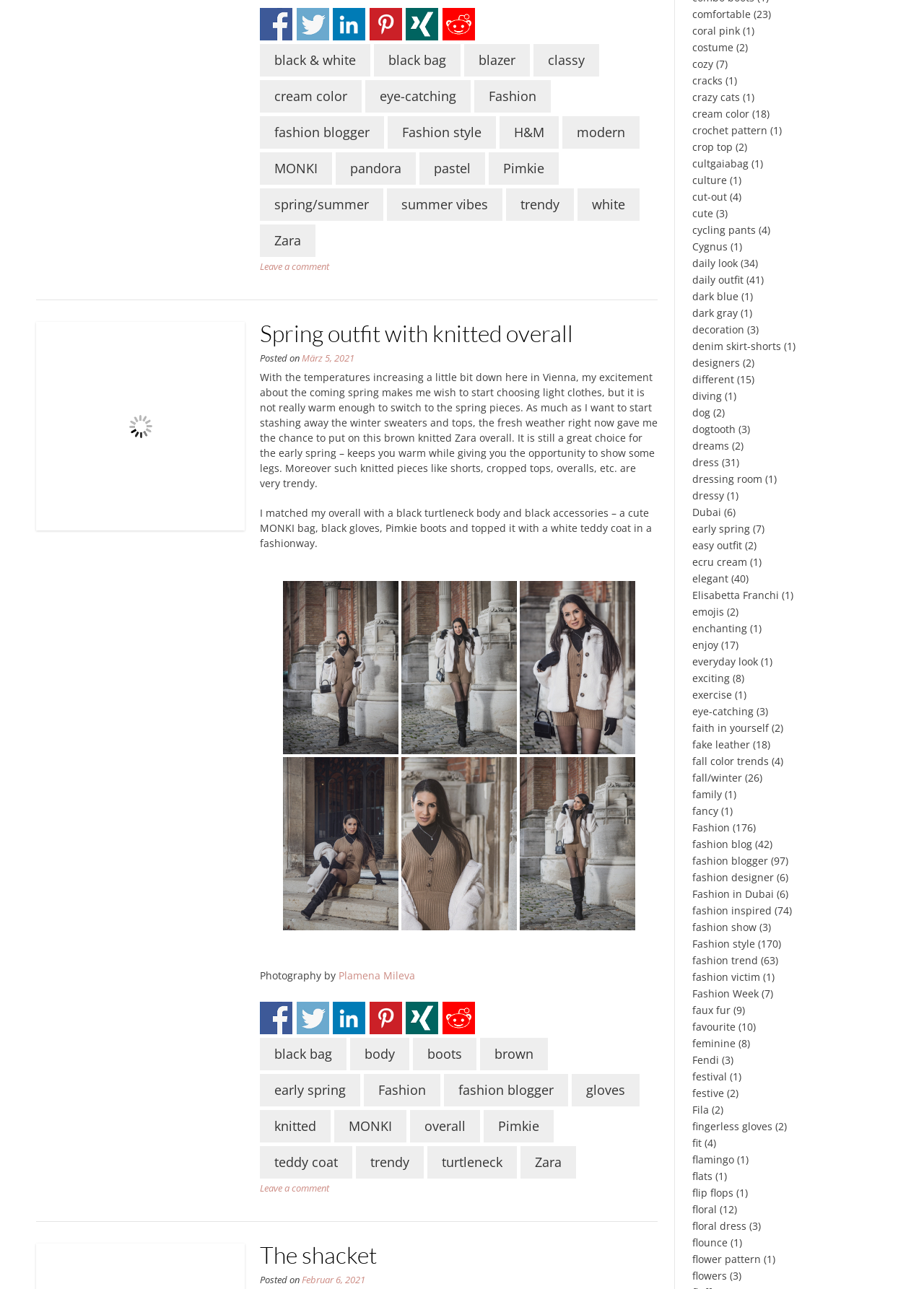Identify the bounding box coordinates of the HTML element based on this description: "fall color trends".

[0.749, 0.585, 0.832, 0.596]